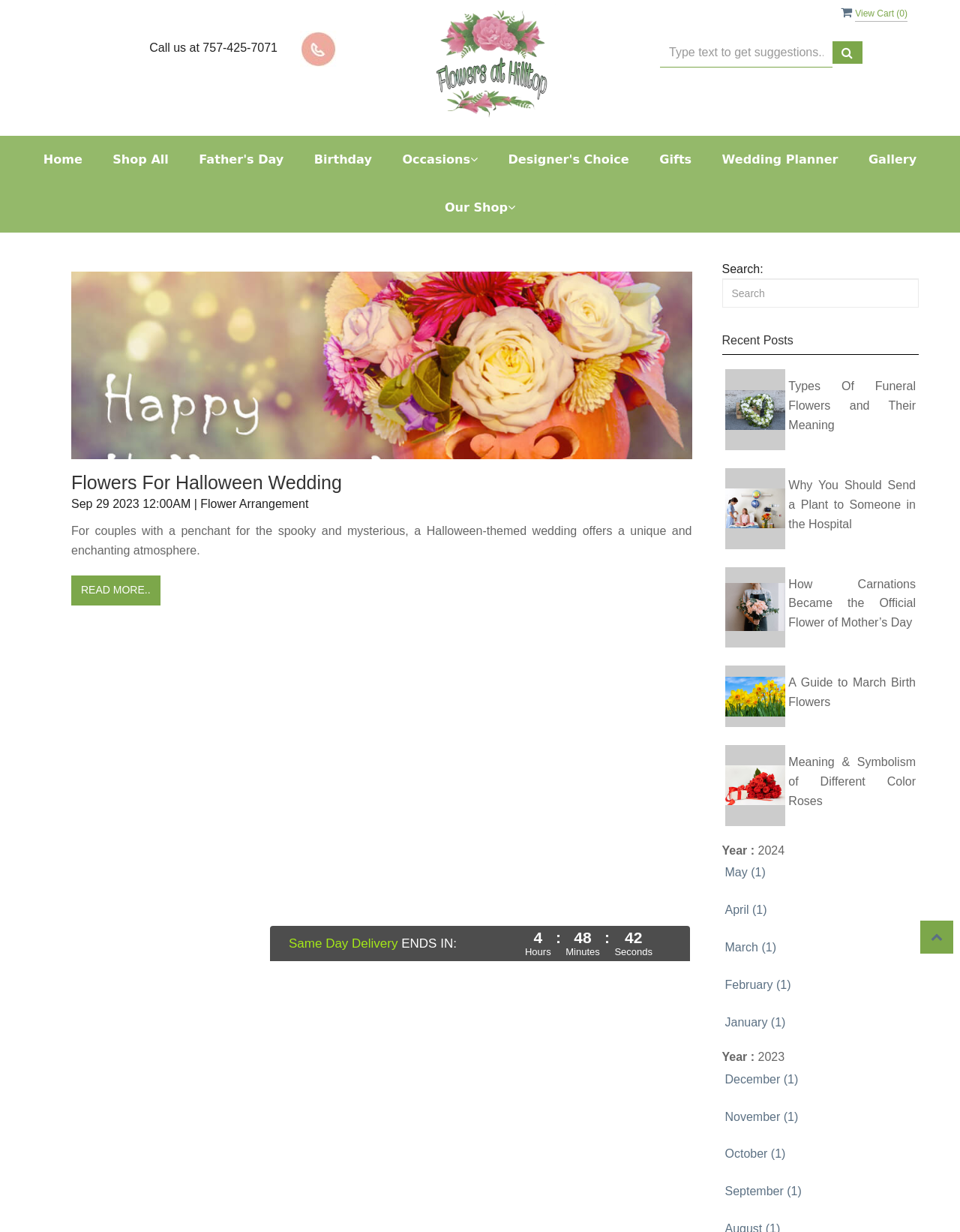Given the element description, predict the bounding box coordinates in the format (top-left x, top-left y, bottom-right x, bottom-right y). Make sure all values are between 0 and 1. Here is the element description: Raja

None